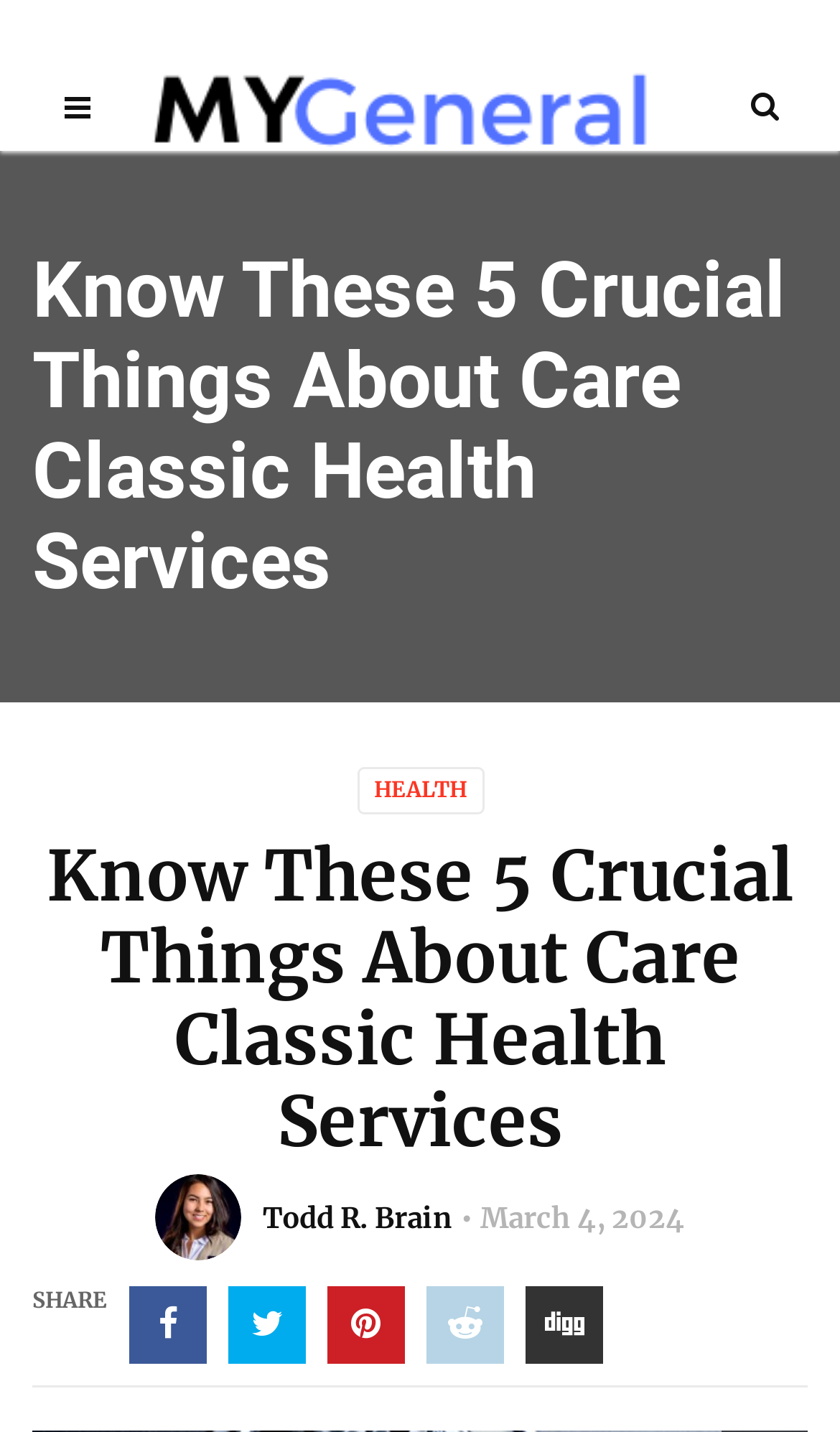How many social media sharing links are there?
Using the image, give a concise answer in the form of a single word or short phrase.

5